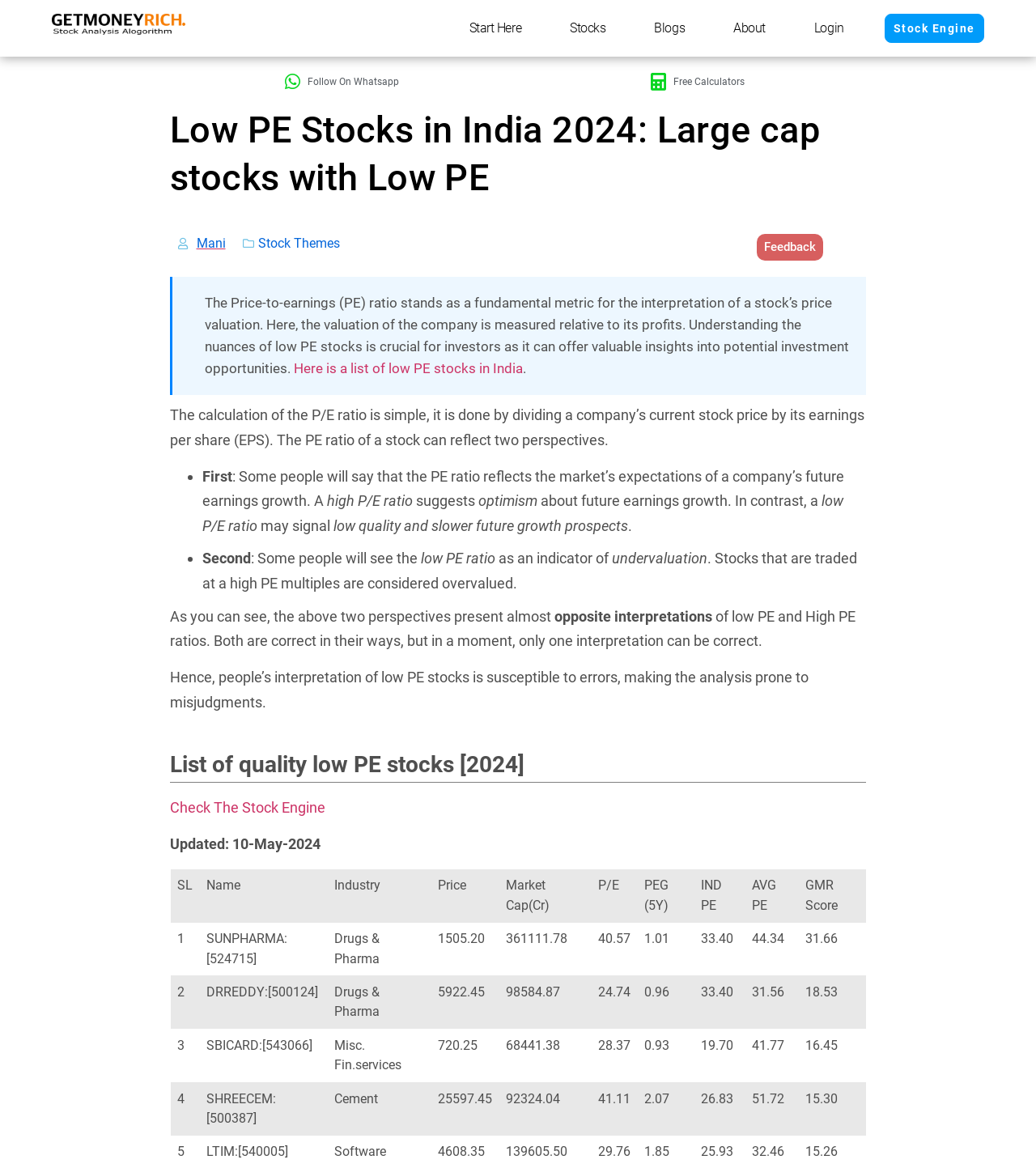Can you identify and provide the main heading of the webpage?

Low PE Stocks in India 2024: Large cap stocks with Low PE